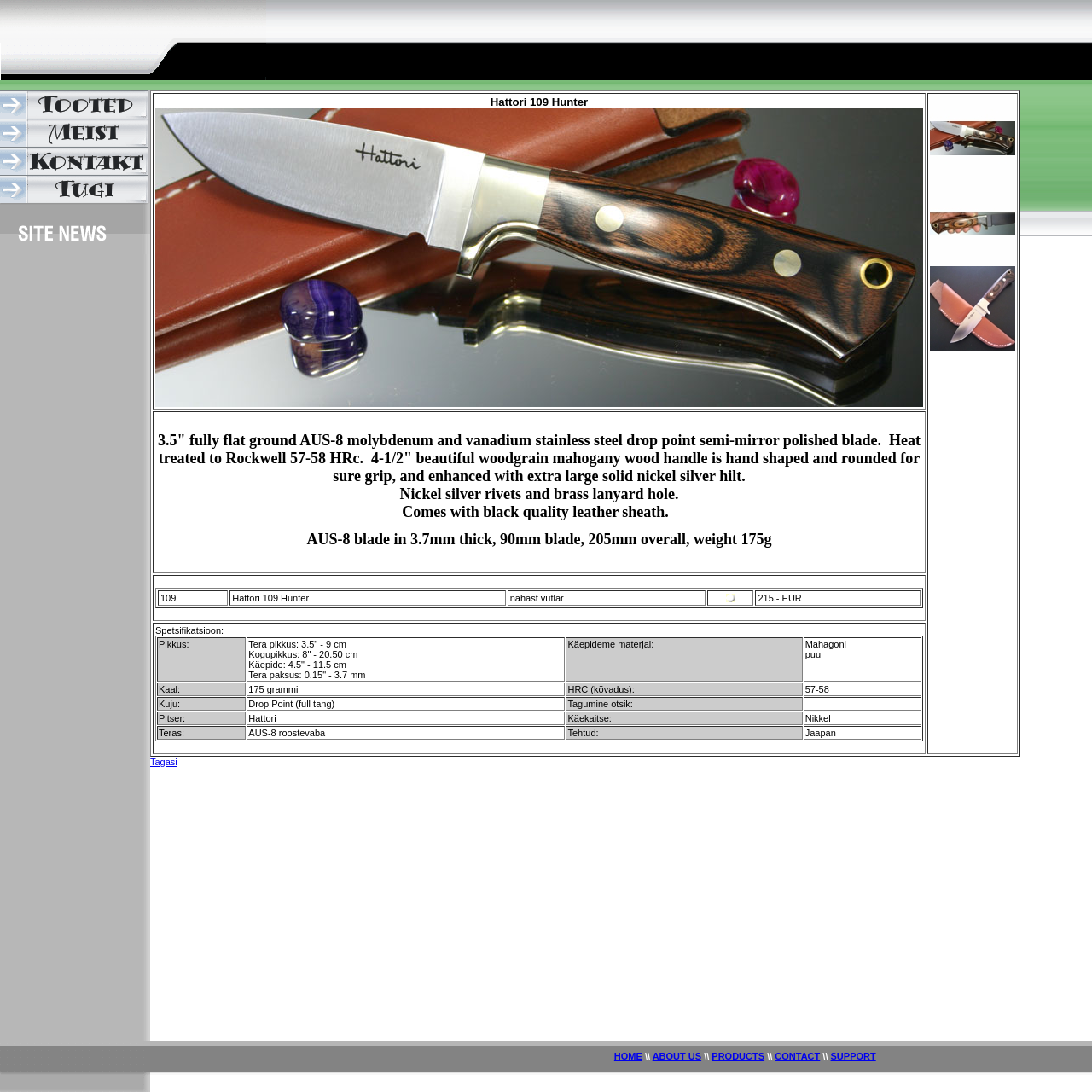Determine the bounding box coordinates of the area to click in order to meet this instruction: "Click on CONTACT".

[0.0, 0.152, 0.138, 0.162]